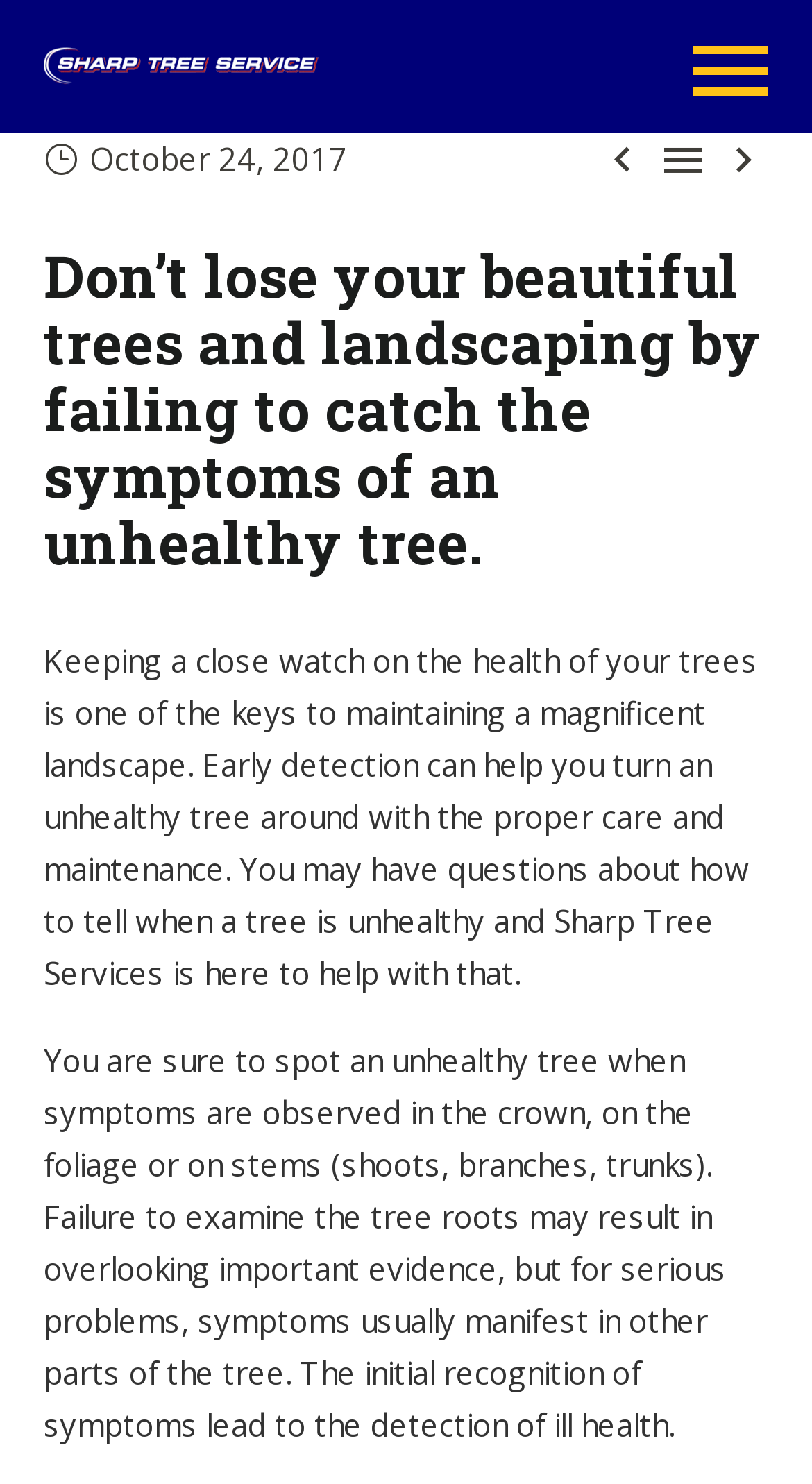Based on the visual content of the image, answer the question thoroughly: How many navigation links are there?

I counted the number of link elements in the navigation menu, which are 'Home' and 'About Us', so there are 2 navigation links.